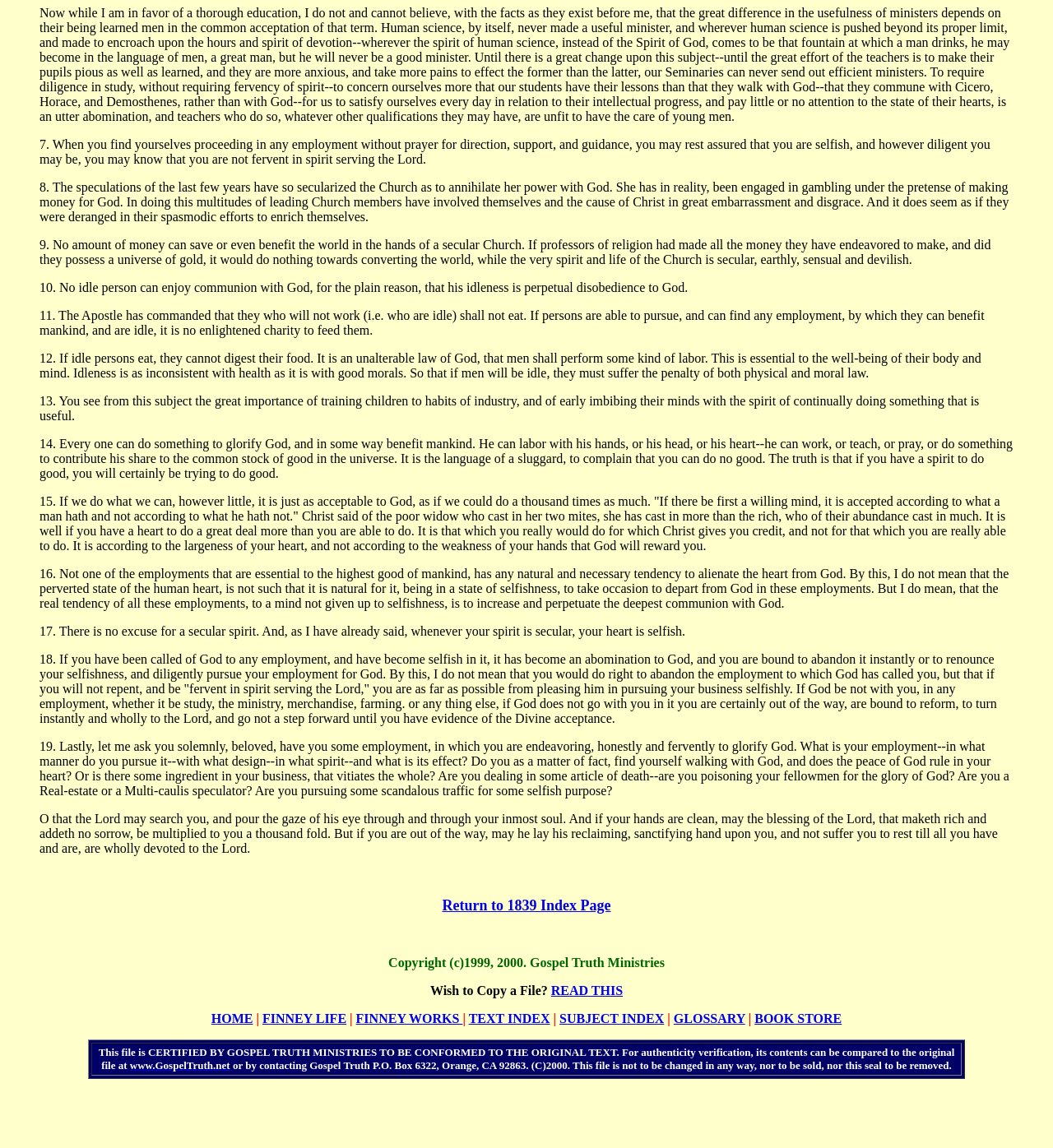Given the description of the UI element: "www.GospelTruth.net", predict the bounding box coordinates in the form of [left, top, right, bottom], with each value being a float between 0 and 1.

[0.123, 0.921, 0.218, 0.933]